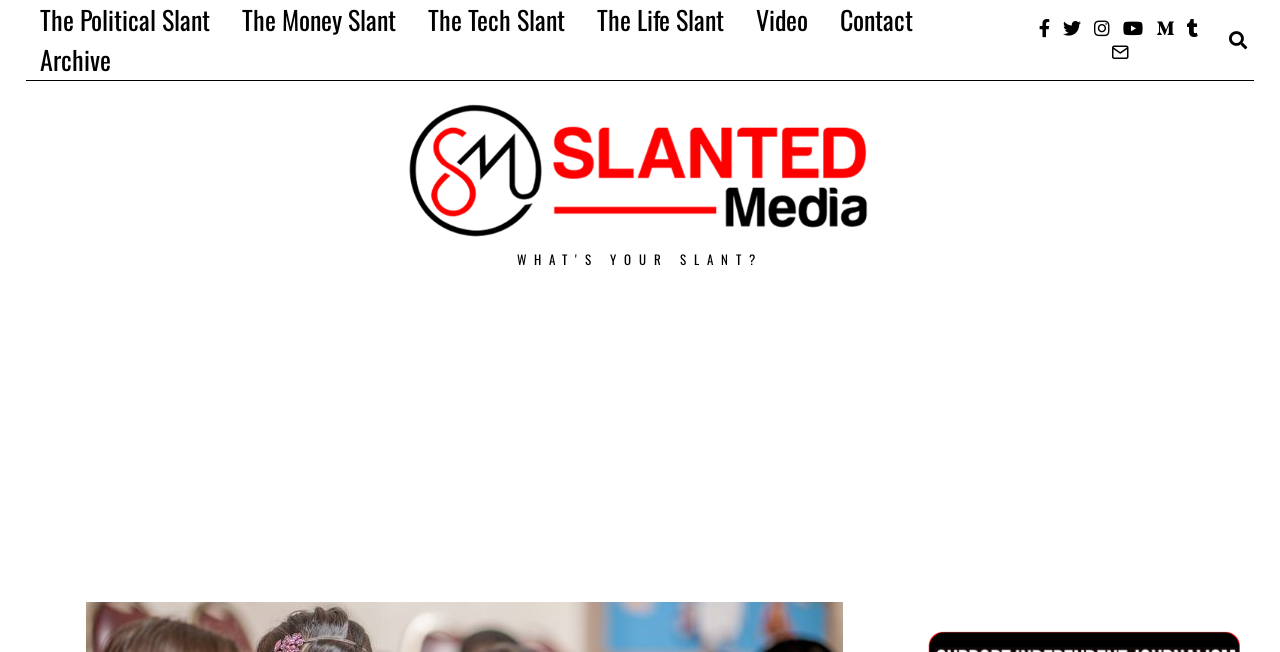Please indicate the bounding box coordinates of the element's region to be clicked to achieve the instruction: "Click on The Political Slant link". Provide the coordinates as four float numbers between 0 and 1, i.e., [left, top, right, bottom].

[0.02, 0.0, 0.175, 0.061]